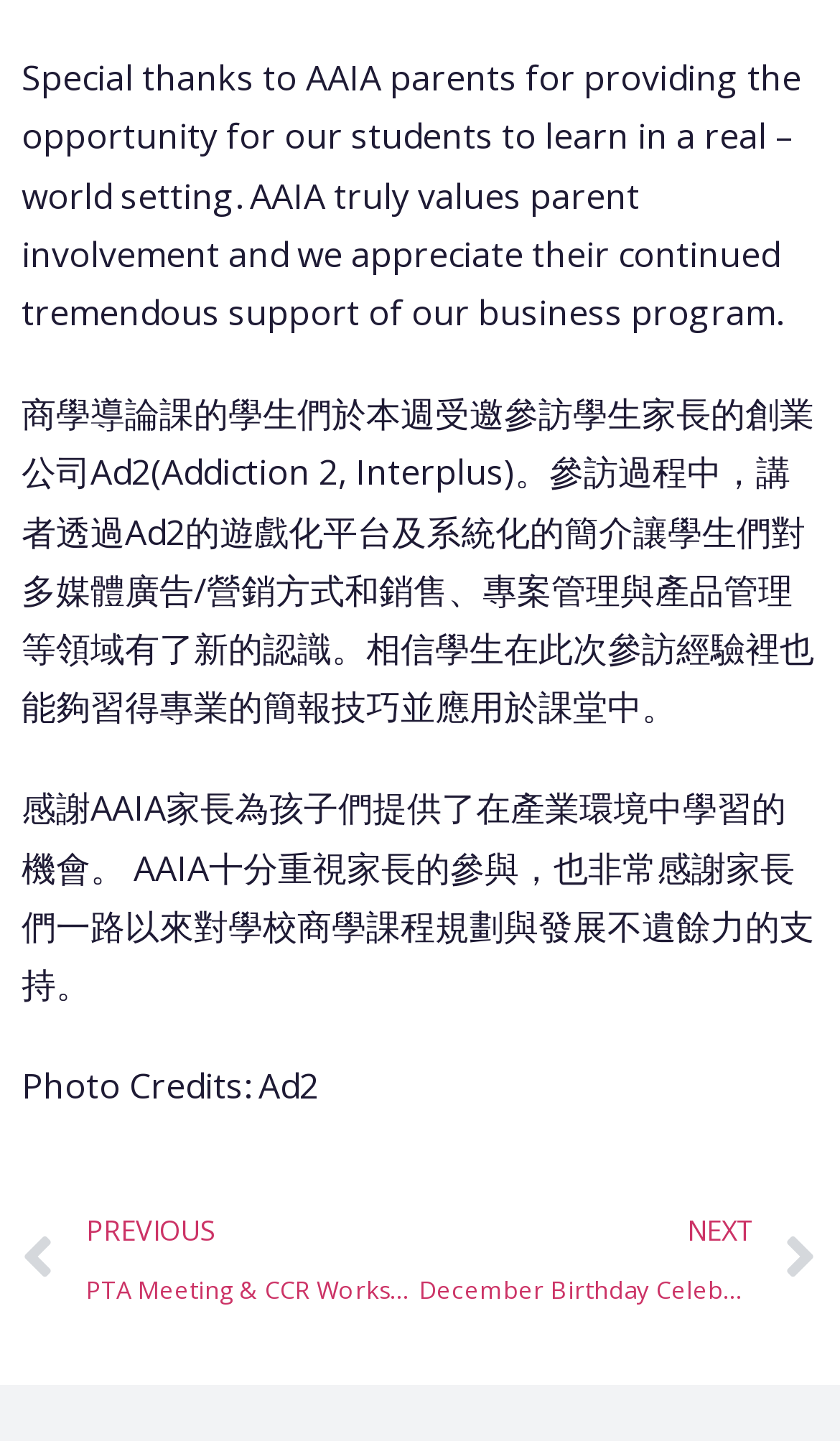What is the company visited by students?
From the image, provide a succinct answer in one word or a short phrase.

Ad2